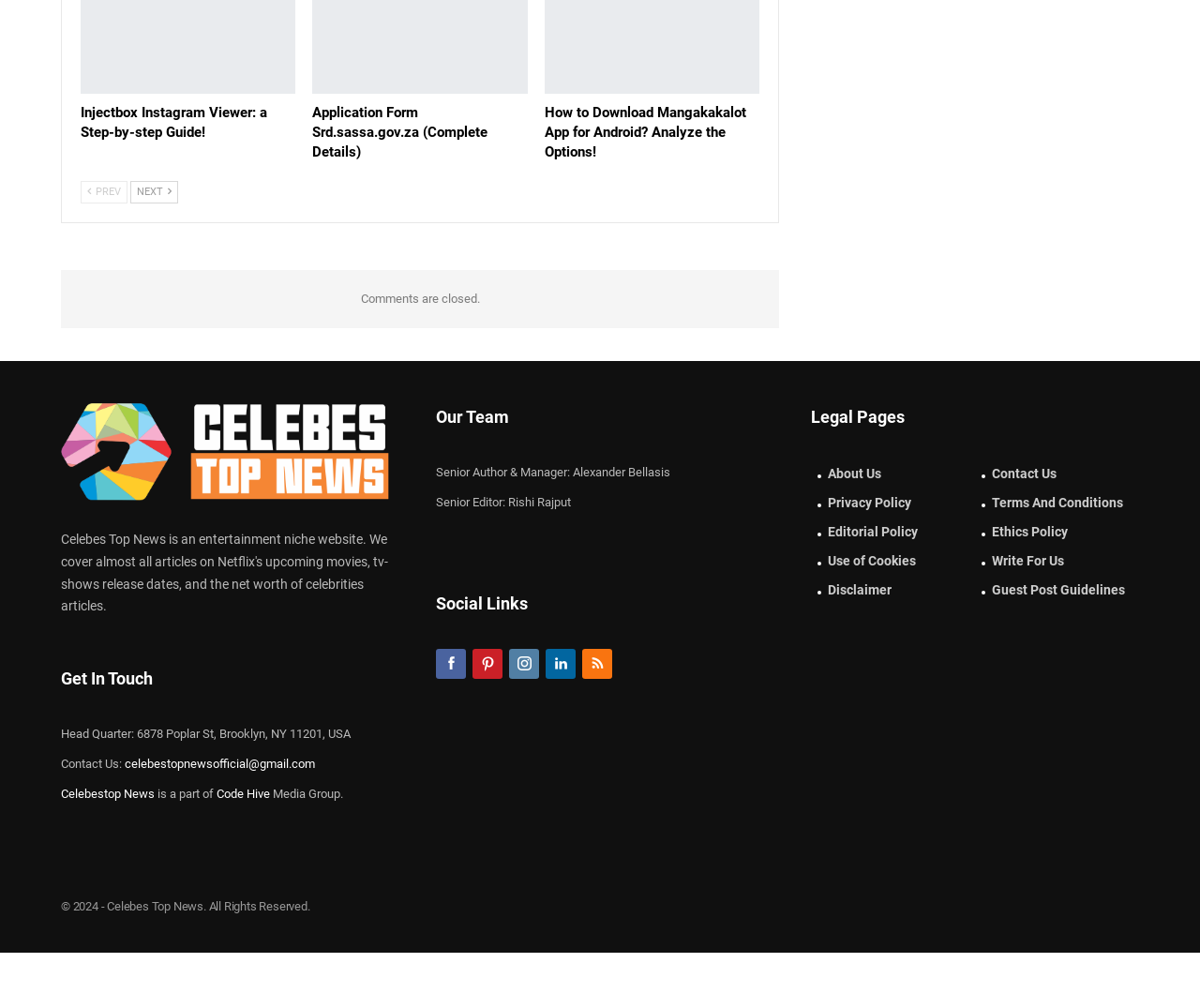What is the copyright year mentioned in the footer? Analyze the screenshot and reply with just one word or a short phrase.

2024